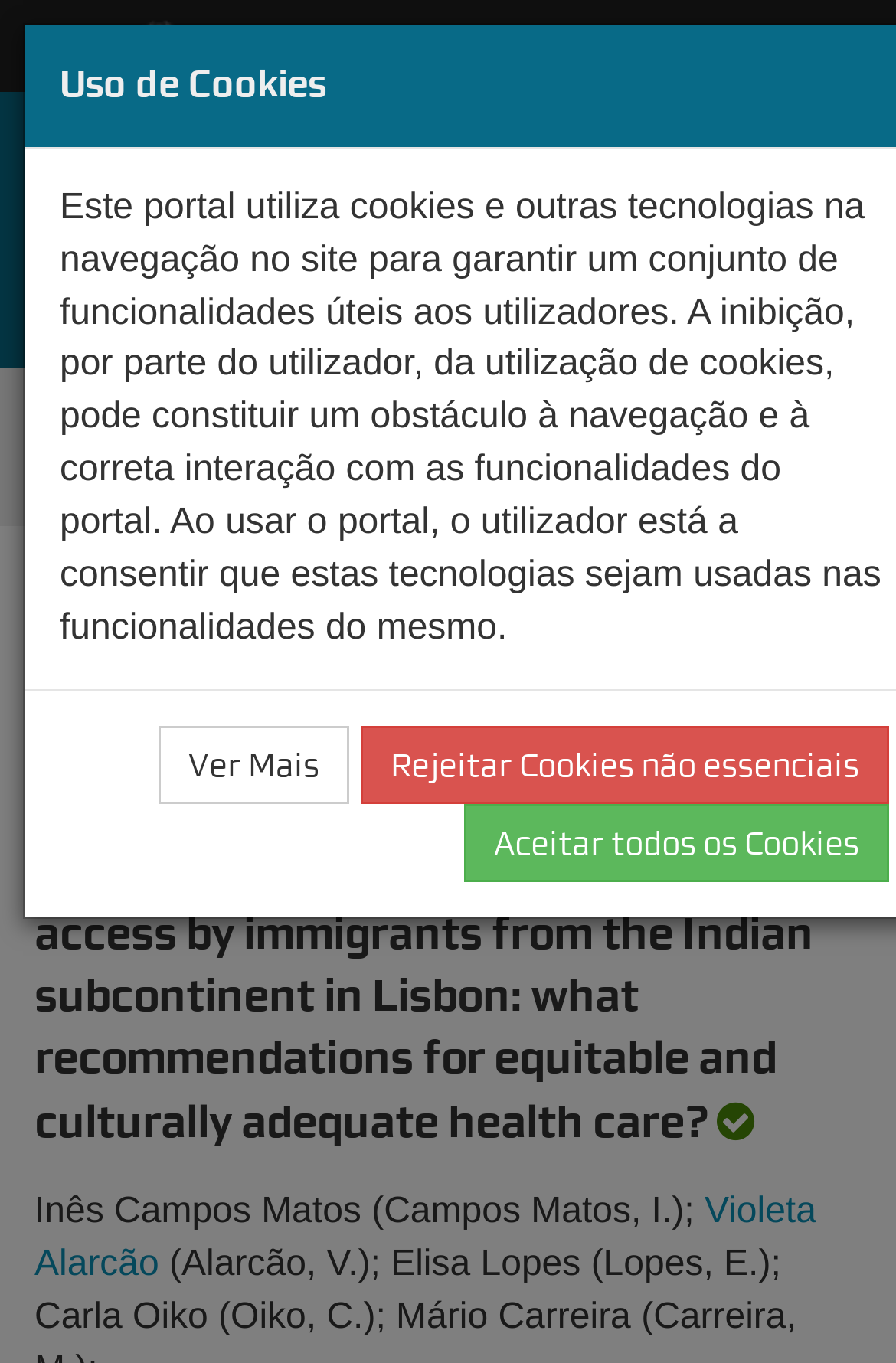Find and provide the bounding box coordinates for the UI element described with: "parent_node: Search Button name="search_query" placeholder="Pesquisar"".

[0.064, 0.335, 0.895, 0.377]